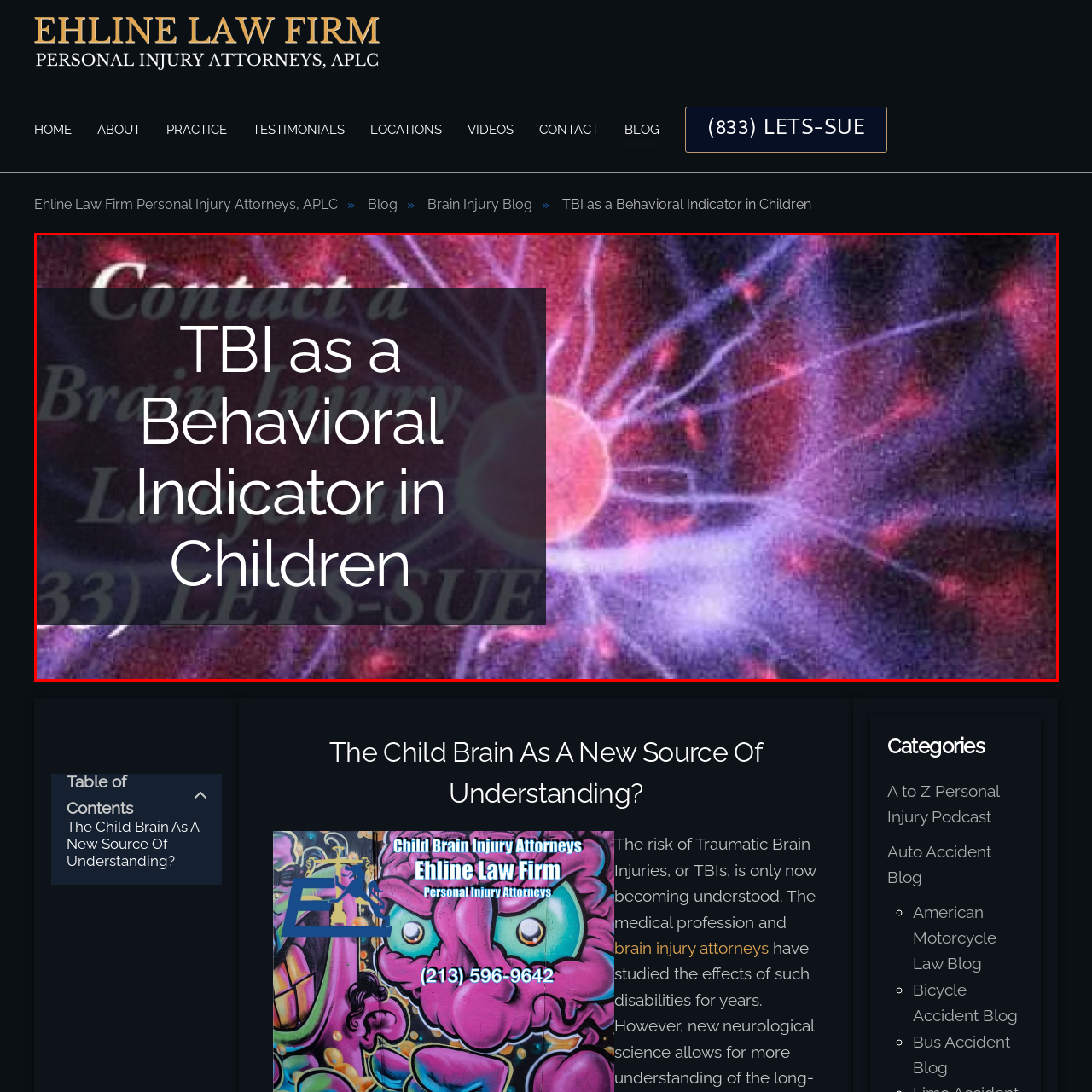Compose a thorough description of the image encased in the red perimeter.

The image showcases a vibrant and abstract representation of neurological connections, emphasizing the theme of traumatic brain injuries (TBI) and their effects on children. Prominently featured in the foreground are the words "TBI as a Behavioral Indicator in Children," highlighting the critical connection between TBIs and behavioral changes in young individuals. The background offers a visually stimulating network pattern that suggests the complexity of the brain's functioning and its vulnerability to injury. The text also includes a call to action, indicating a contact point for further assistance, adding an element of urgency for those seeking legal help related to brain injuries. This visual serves both educational and supportive roles, drawing attention to an important issue in child health and well-being.